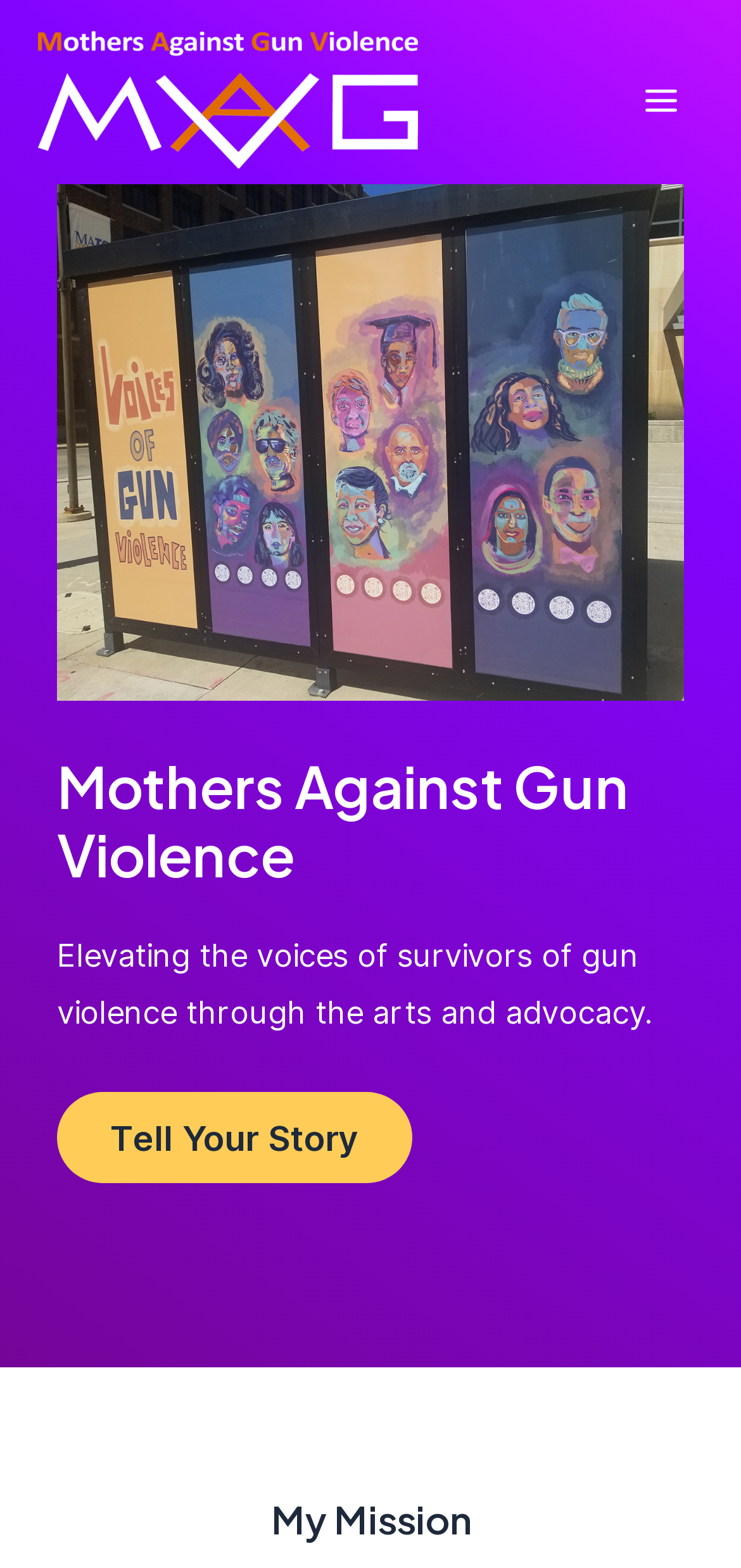Answer the following query with a single word or phrase:
What is the name of the organization?

Mother's Against Gun Violence